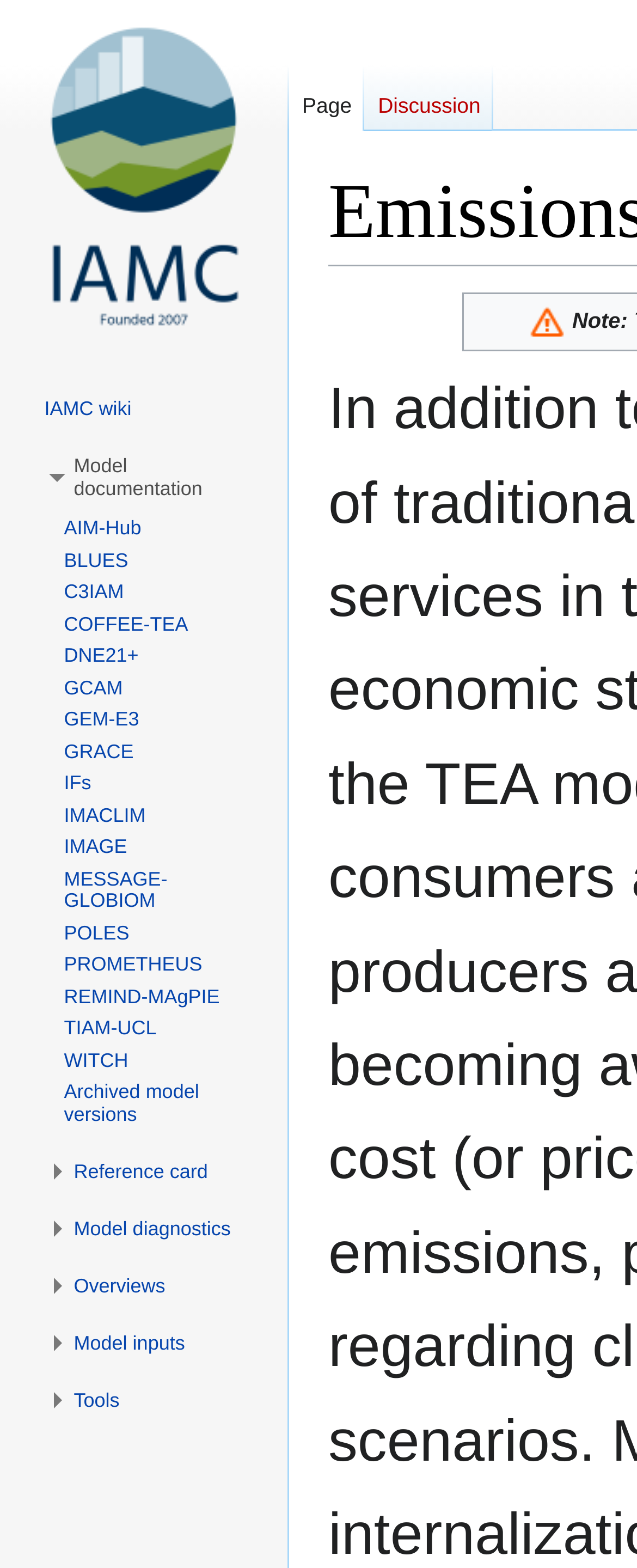Please locate the bounding box coordinates of the element that should be clicked to achieve the given instruction: "Go to IAMC wiki".

[0.07, 0.253, 0.206, 0.268]